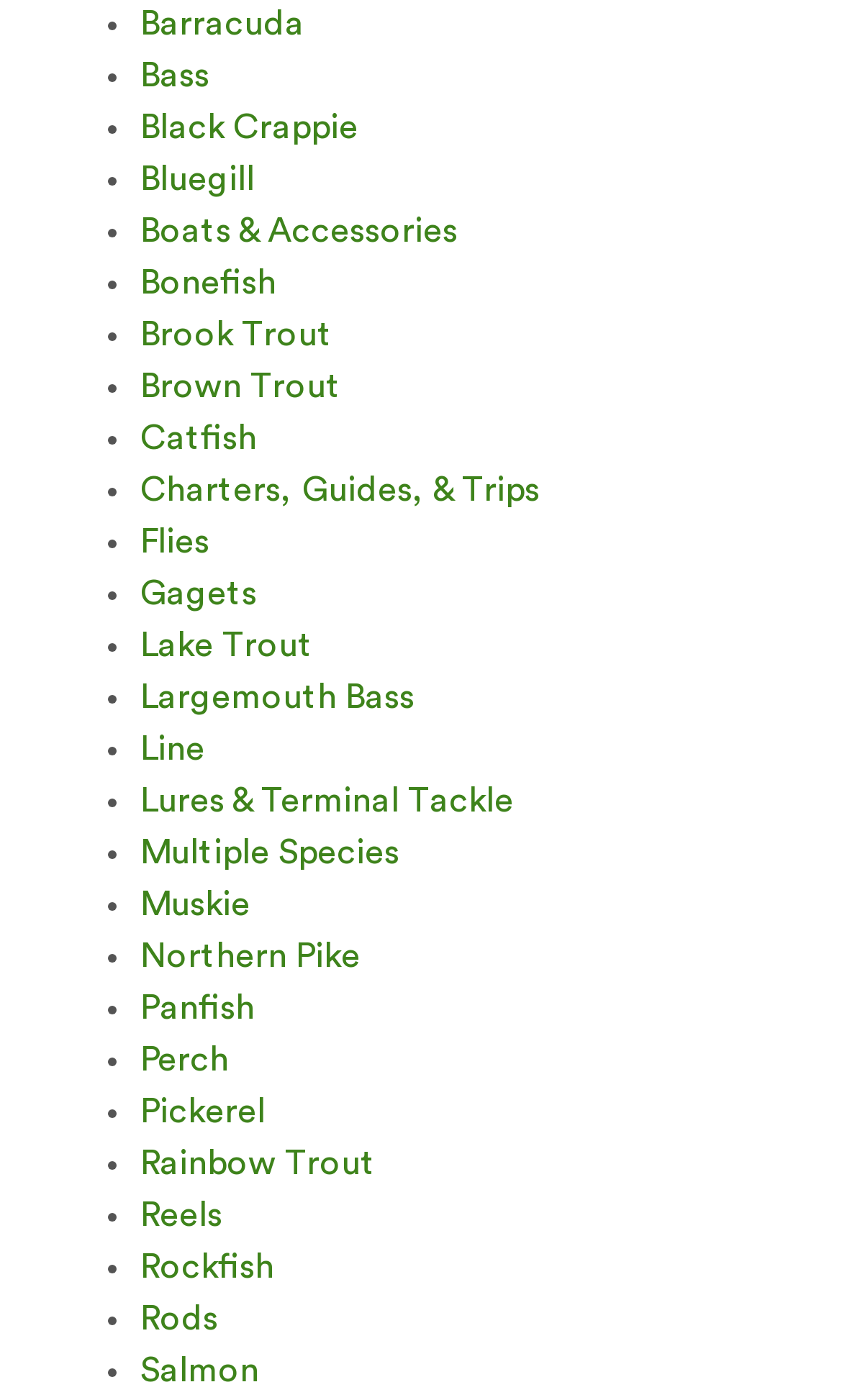Given the element description "Charters, Guides, & Trips" in the screenshot, predict the bounding box coordinates of that UI element.

[0.167, 0.338, 0.641, 0.363]